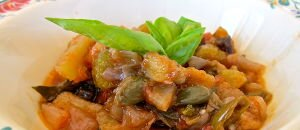What is the purpose of the fresh basil leaf?
Can you provide a detailed and comprehensive answer to the question?

According to the caption, the fresh basil leaf is placed on top of the dish, adding a touch of green that enhances the dish's visual appeal. This implies that the basil leaf is used as a garnish to improve the presentation of the Caponata.